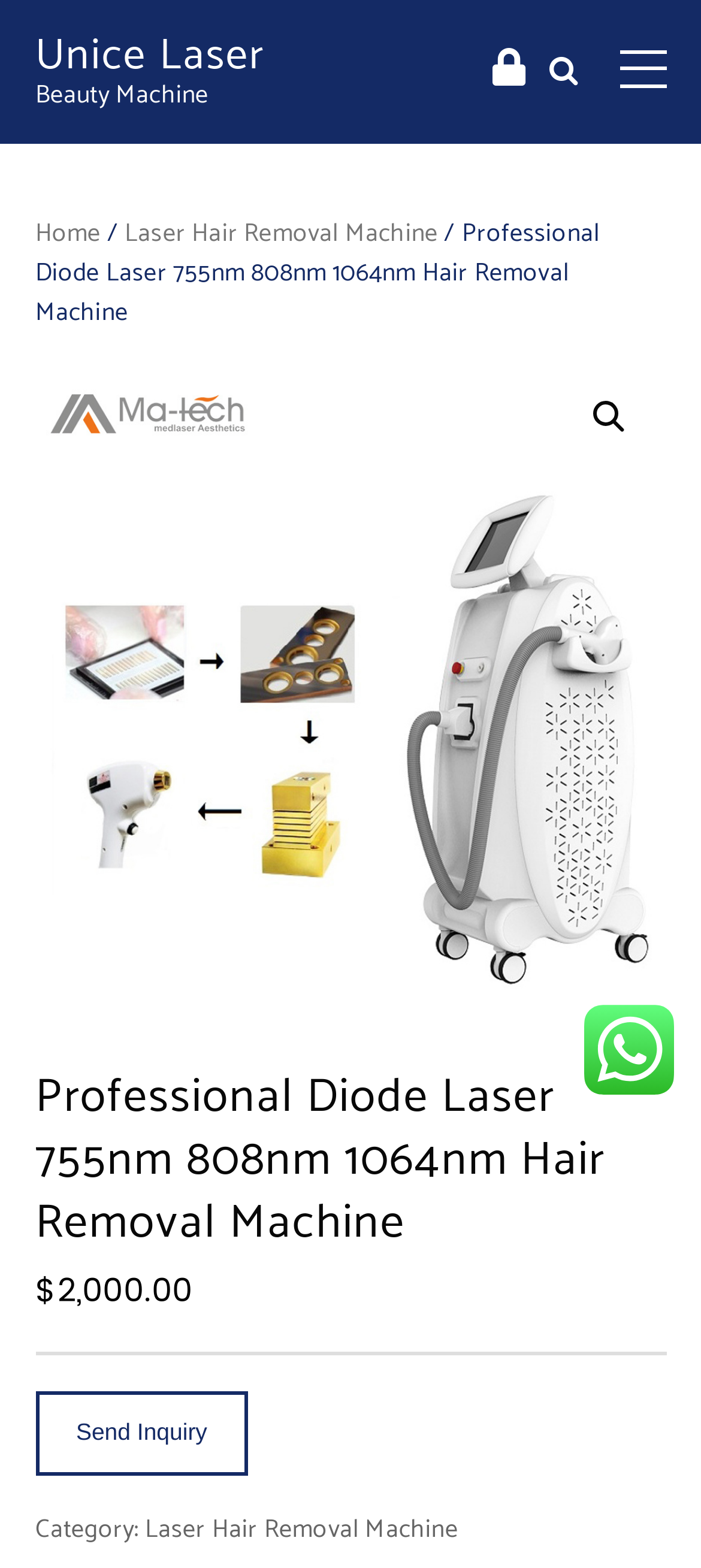Refer to the element description name="contact" value="Send Inquiry" and identify the corresponding bounding box in the screenshot. Format the coordinates as (top-left x, top-left y, bottom-right x, bottom-right y) with values in the range of 0 to 1.

[0.05, 0.887, 0.354, 0.941]